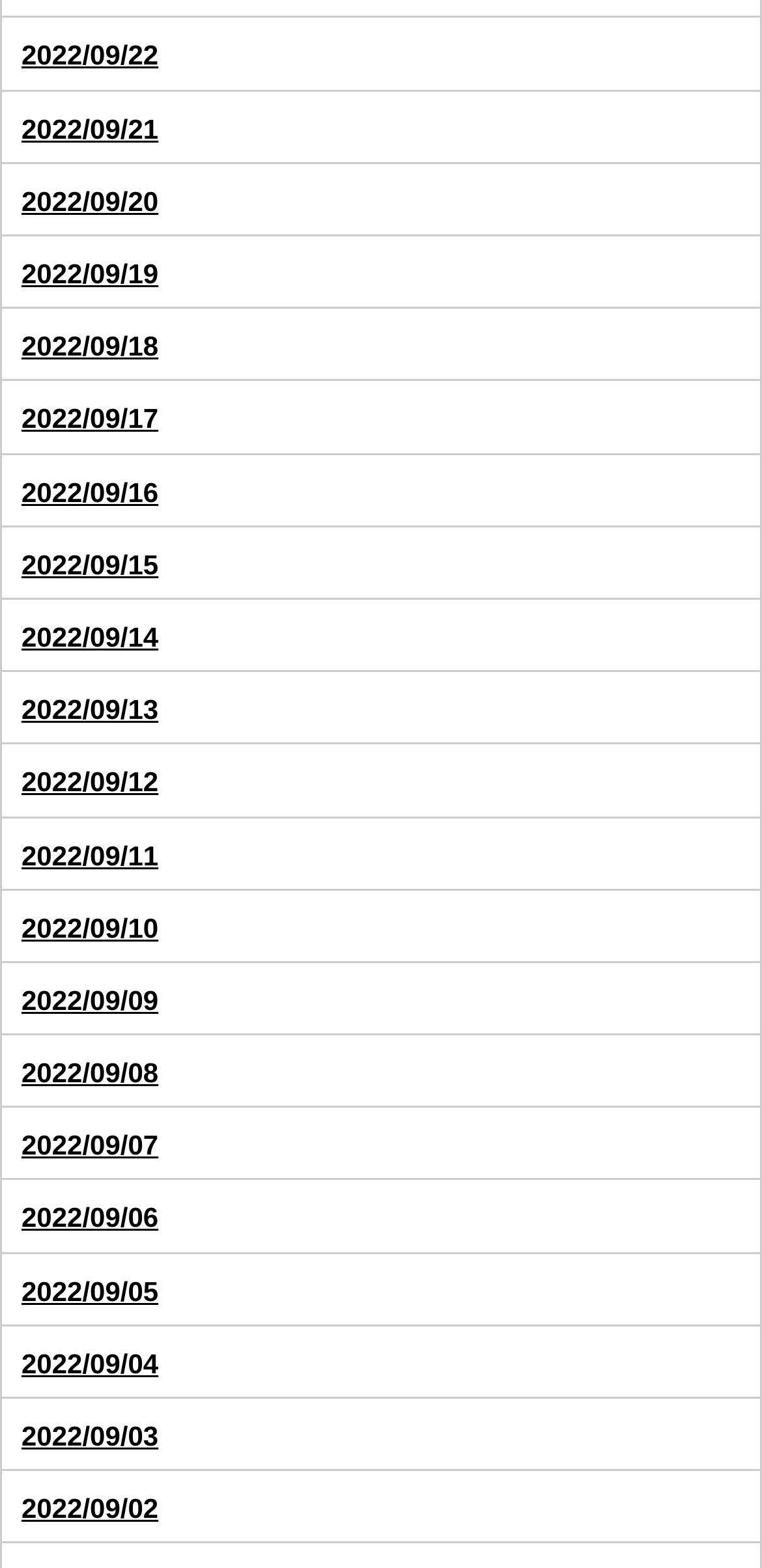Are the dates listed in chronological order?
Please answer the question with a detailed and comprehensive explanation.

I examined the list of links on the webpage and found that the dates are listed in chronological order, with the earliest date at the bottom and the latest date at the top.